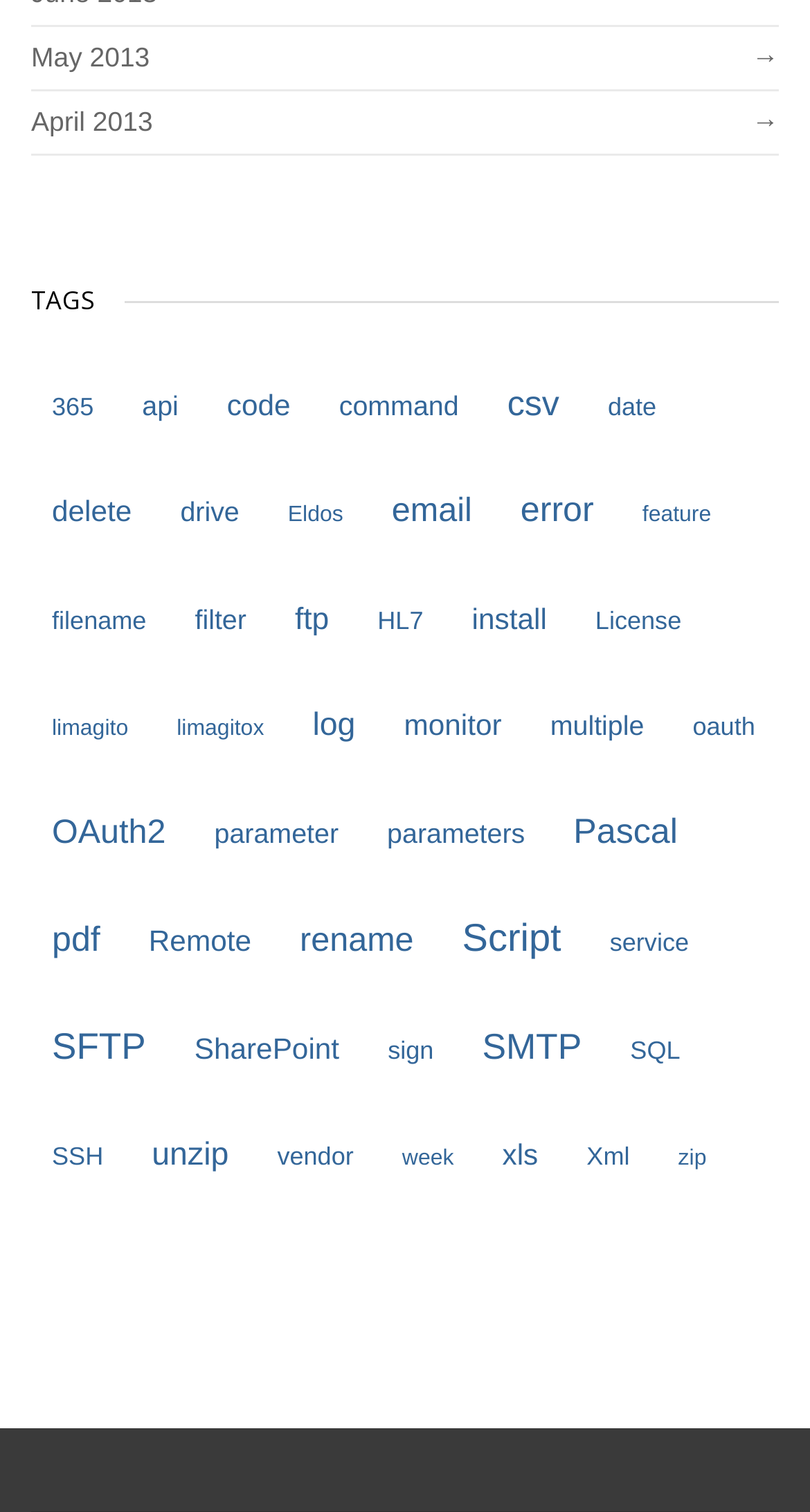Determine the bounding box coordinates for the UI element described. Format the coordinates as (top-left x, top-left y, bottom-right x, bottom-right y) and ensure all values are between 0 and 1. Element description: code

[0.255, 0.241, 0.384, 0.296]